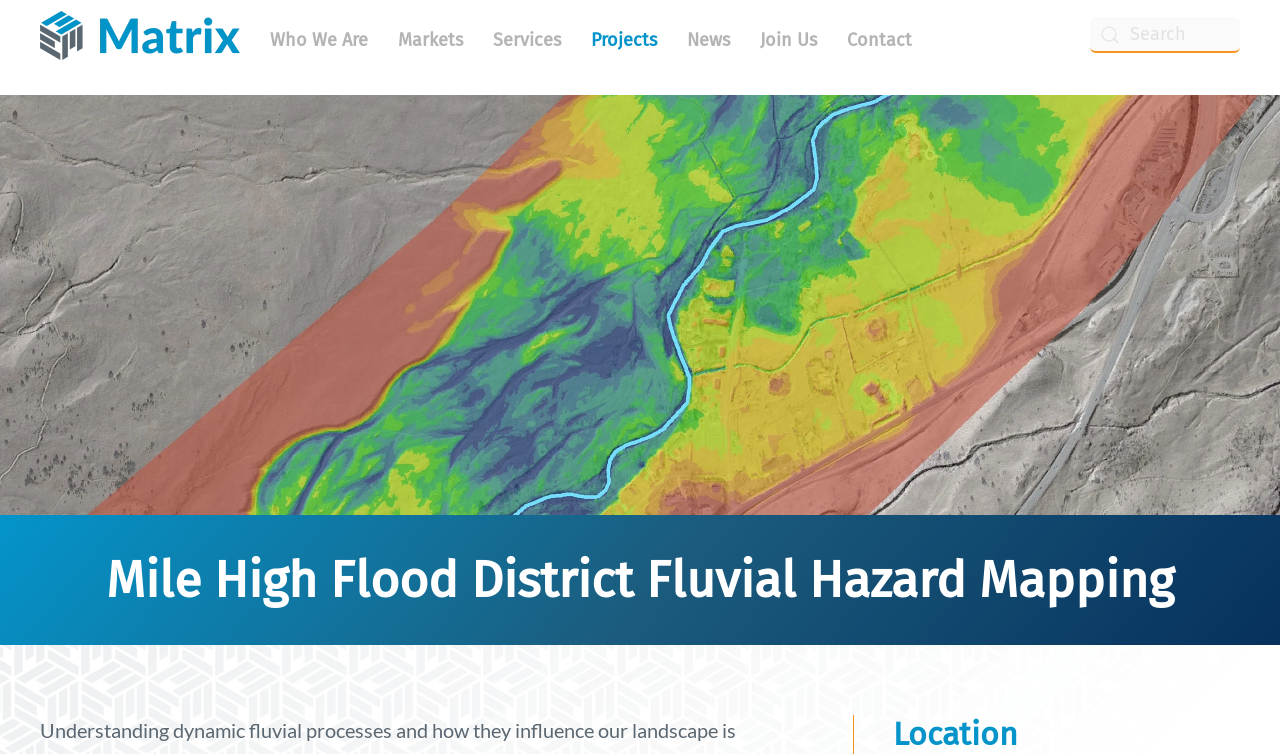Identify the bounding box coordinates of the area you need to click to perform the following instruction: "Search for something".

[0.852, 0.023, 0.969, 0.07]